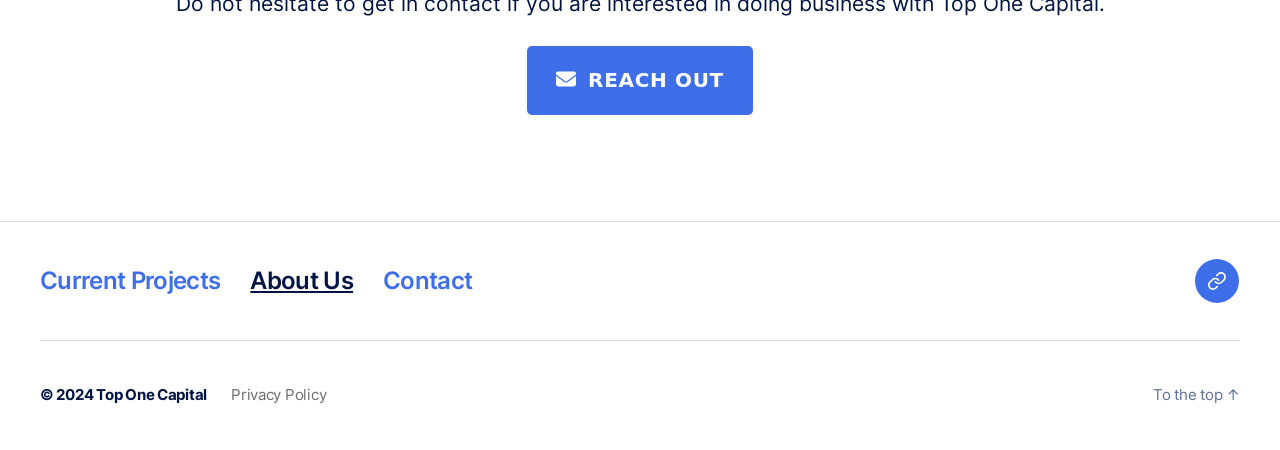From the screenshot, find the bounding box of the UI element matching this description: "Contact". Supply the bounding box coordinates in the form [left, top, right, bottom], each a float between 0 and 1.

[0.299, 0.592, 0.369, 0.656]